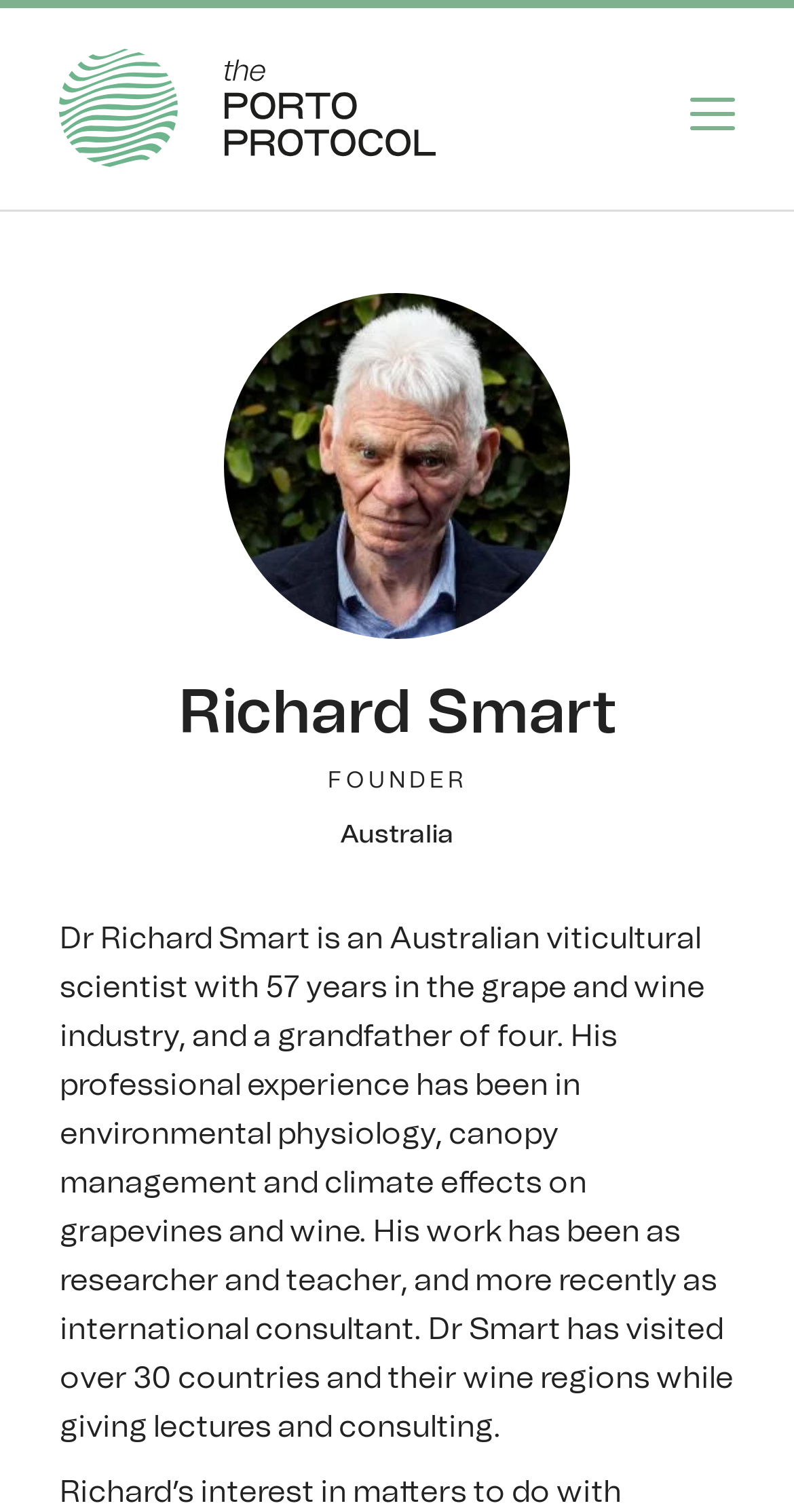Examine the image carefully and respond to the question with a detailed answer: 
How many countries has Dr. Richard Smart visited?

The webpage mentions that Dr. Richard Smart 'has visited over 30 countries and their wine regions while giving lectures and consulting.' This information is provided in the text description about him, which allows us to determine the number of countries he has visited.